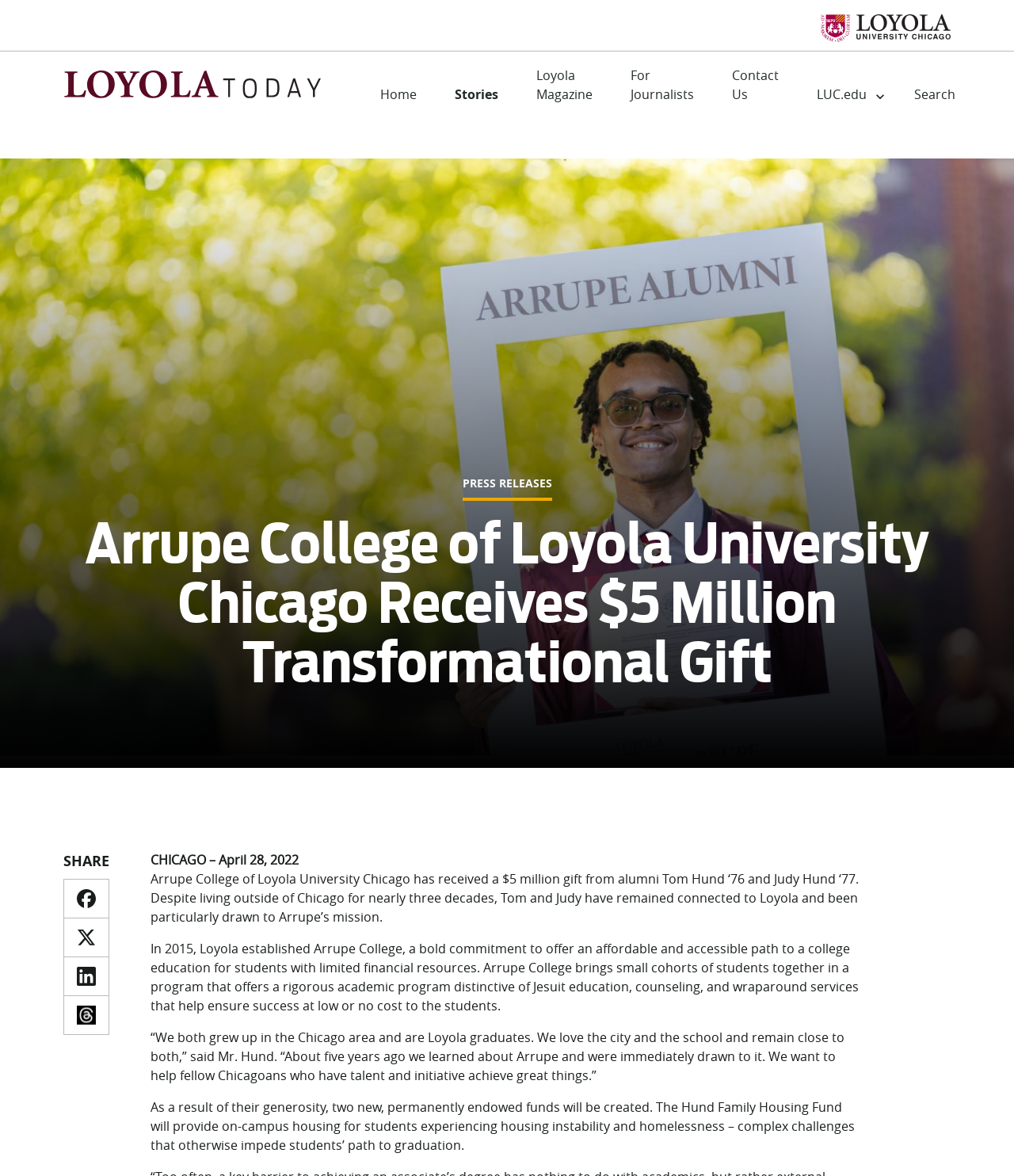Please identify the bounding box coordinates of the element's region that I should click in order to complete the following instruction: "Search". The bounding box coordinates consist of four float numbers between 0 and 1, i.e., [left, top, right, bottom].

[0.902, 0.072, 0.942, 0.093]